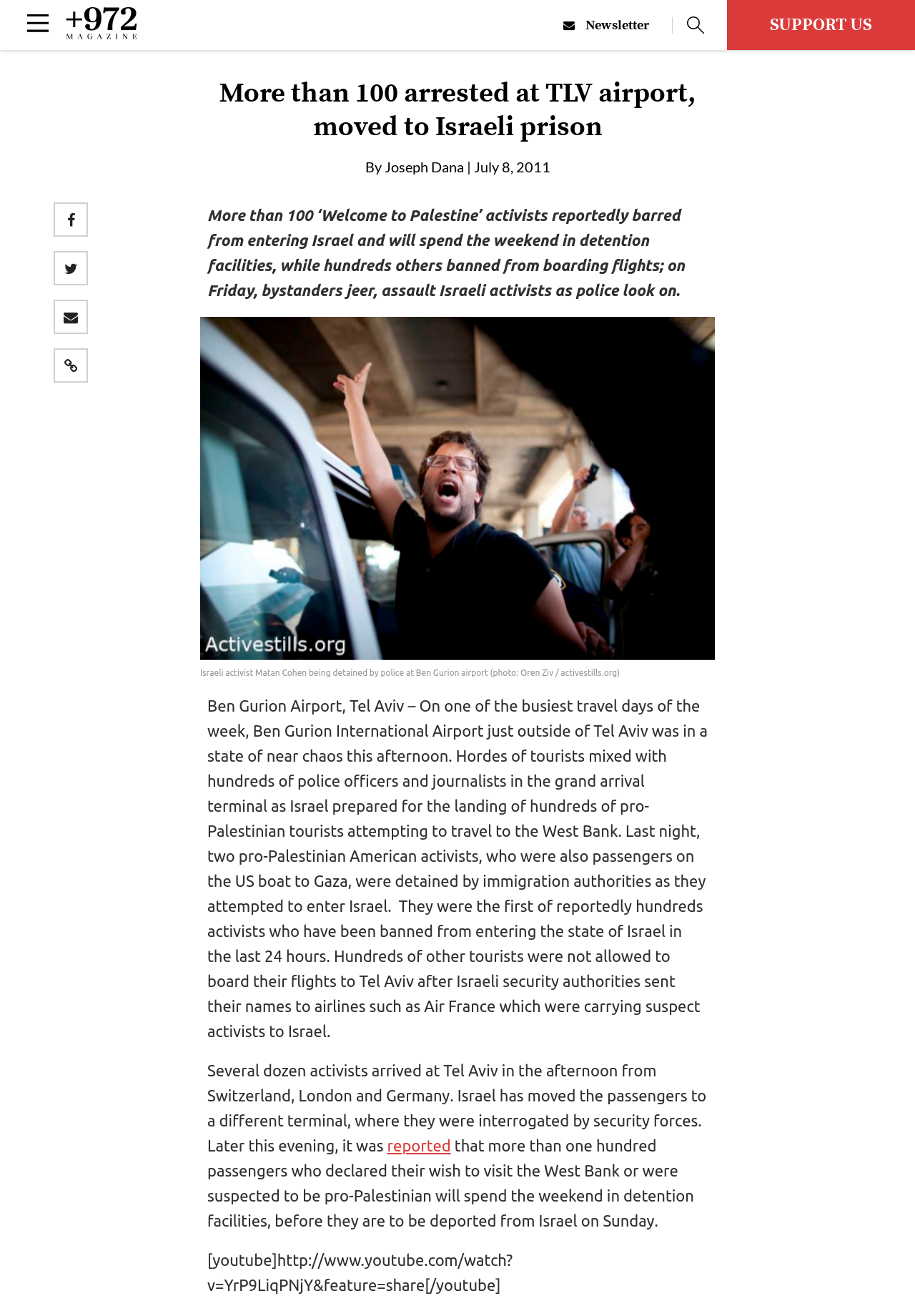Identify the webpage's primary heading and generate its text.

More than 100 arrested at TLV airport, moved to Israeli prison